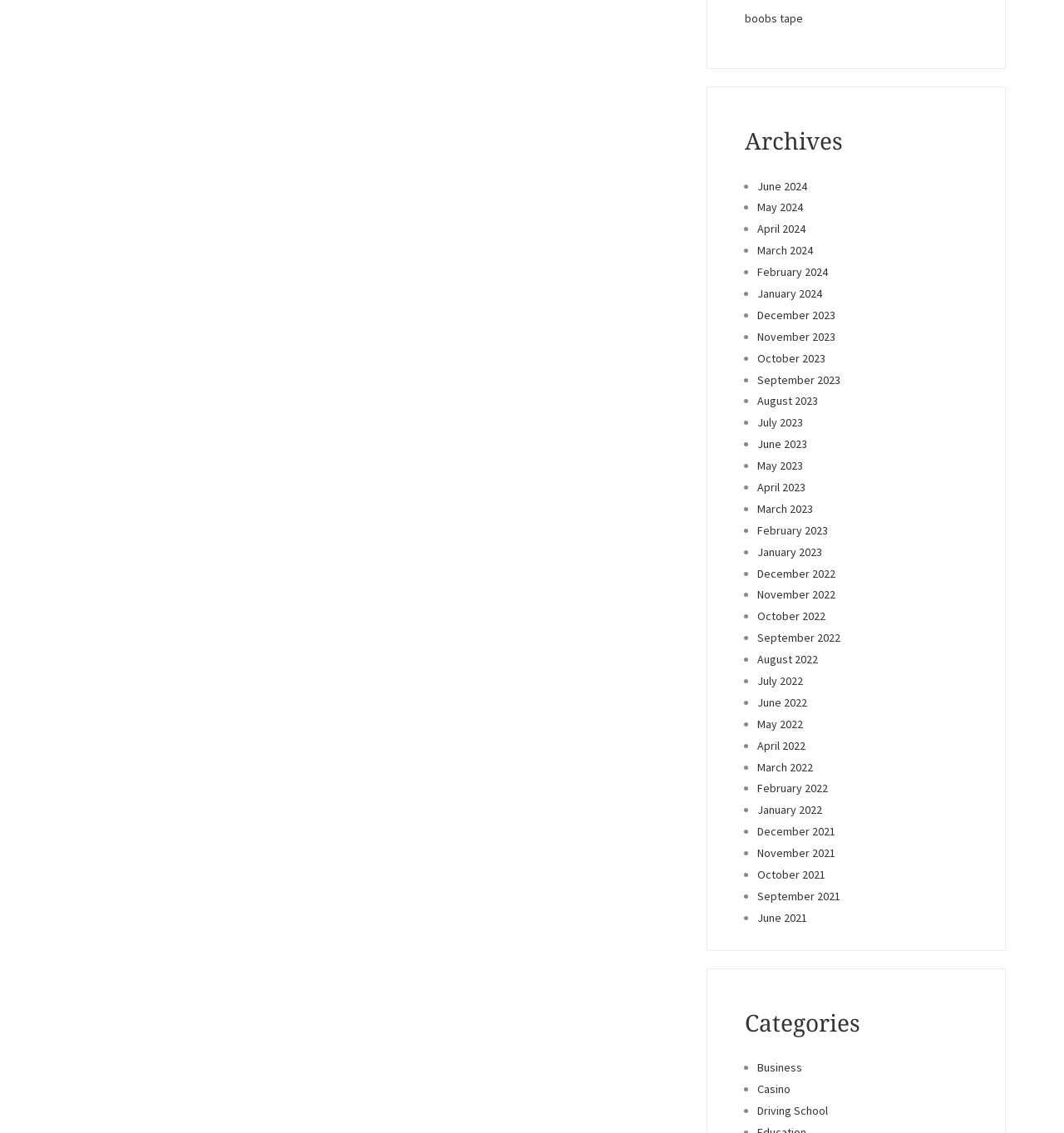Please analyze the image and provide a thorough answer to the question:
What is the second category listed?

The second category listed is 'Casino', which can be found in the 'Categories' section of the webpage. It is the second link in the list of categories, indicated by a list marker.